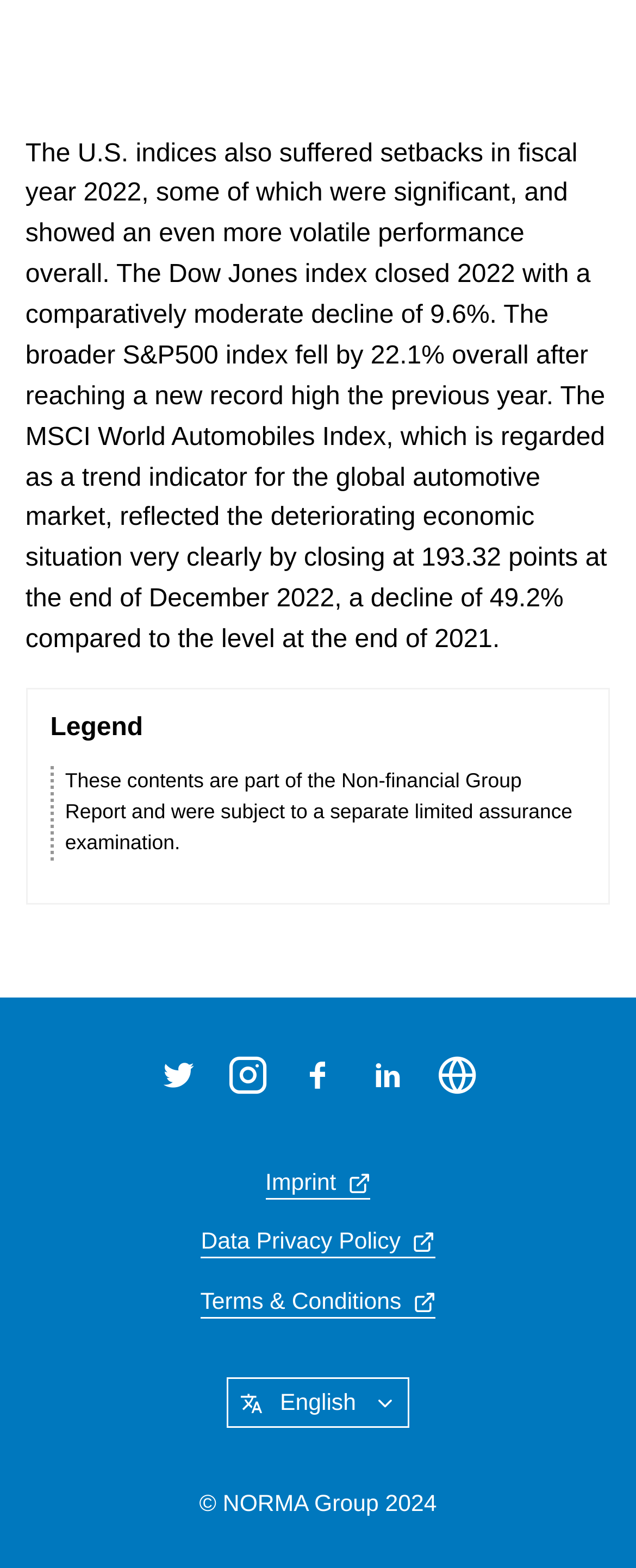Indicate the bounding box coordinates of the clickable region to achieve the following instruction: "Go to the Terms & Conditions page."

[0.315, 0.822, 0.685, 0.84]